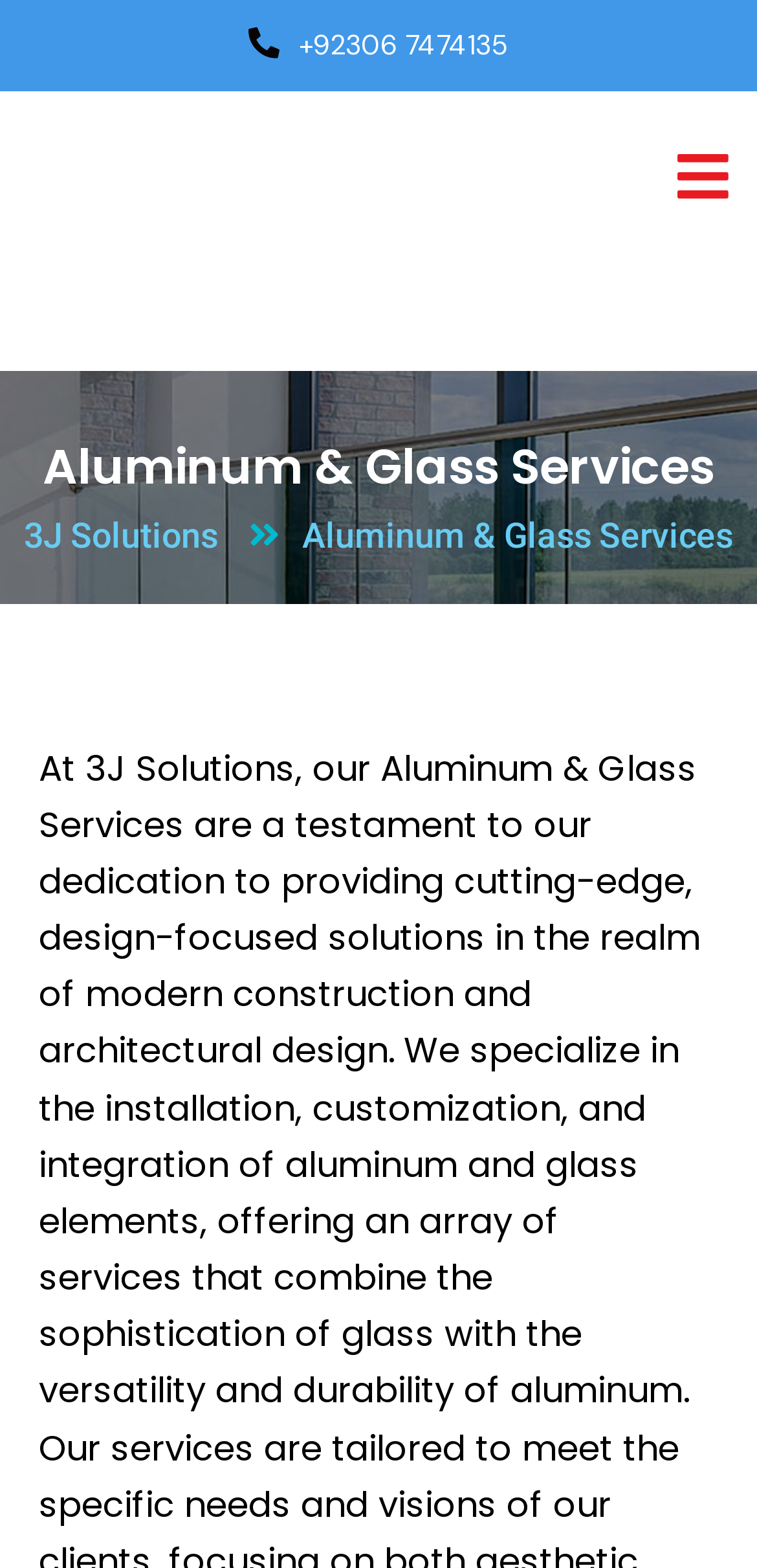Based on the provided description, "3J Solutions", find the bounding box of the corresponding UI element in the screenshot.

[0.031, 0.323, 0.288, 0.359]